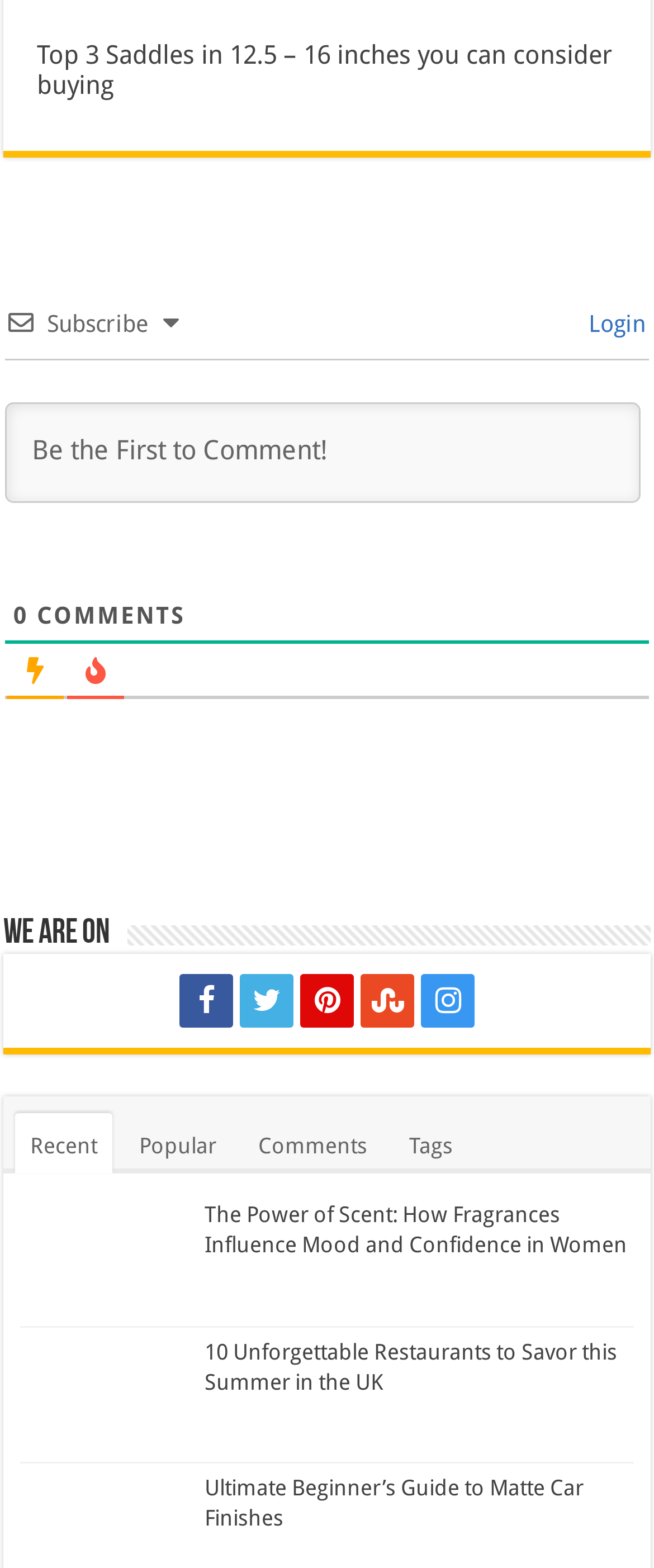Highlight the bounding box of the UI element that corresponds to this description: "title="Pinterest"".

[0.459, 0.622, 0.541, 0.656]